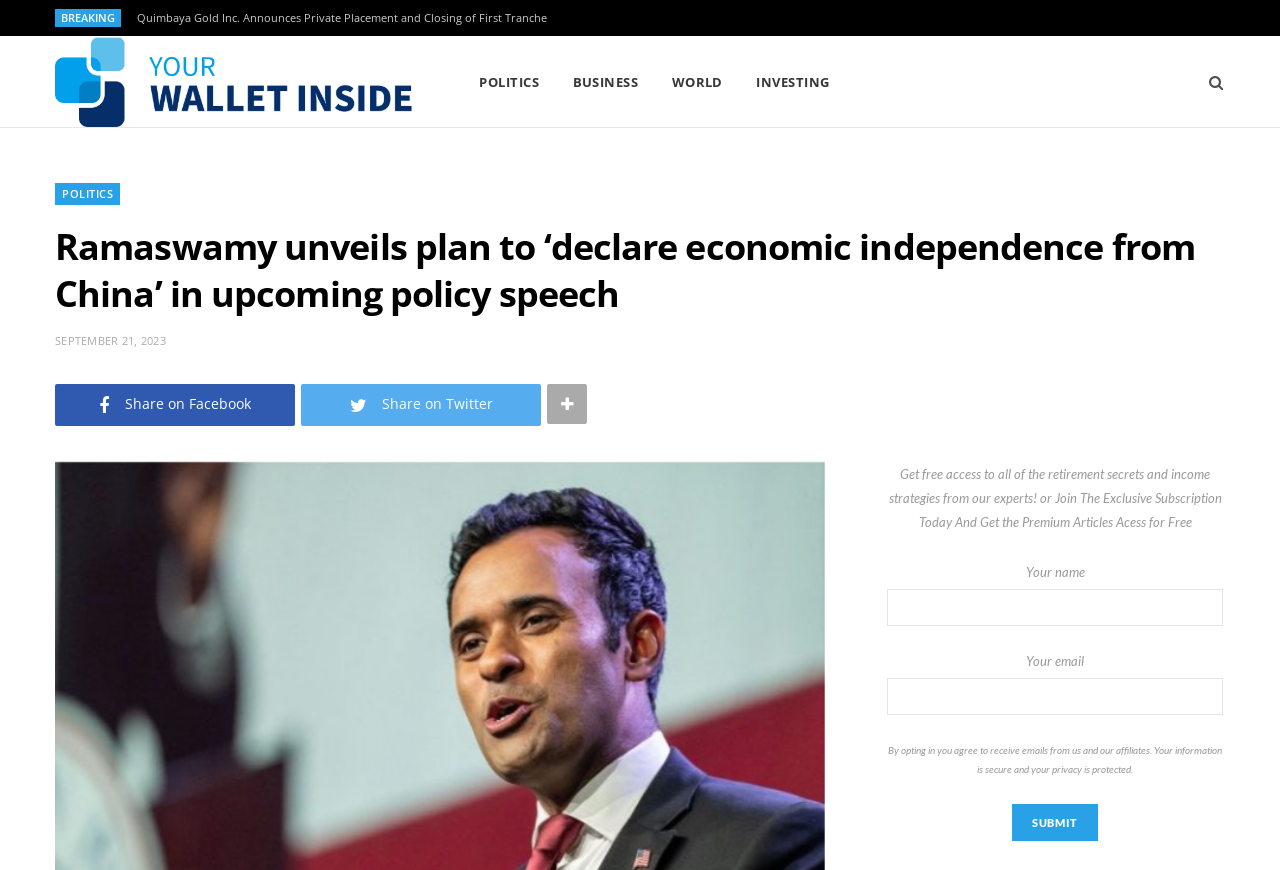Locate the bounding box coordinates of the element's region that should be clicked to carry out the following instruction: "go to home page". The coordinates need to be four float numbers between 0 and 1, i.e., [left, top, right, bottom].

None